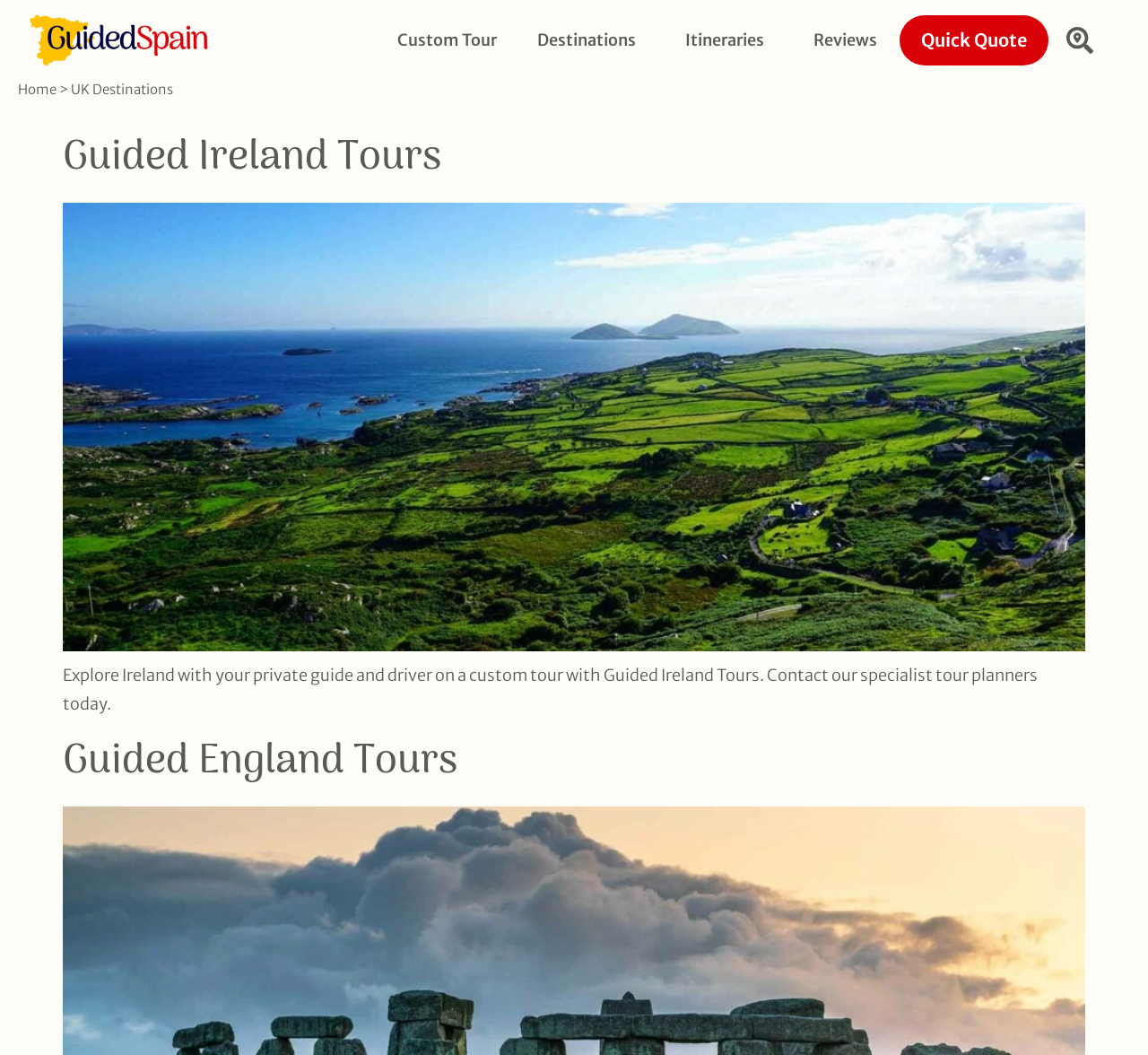Using the details in the image, give a detailed response to the question below:
What is the purpose of Guided Ireland Tours?

According to the article section, Guided Ireland Tours provides custom tours with a private guide and driver. This is mentioned in the description of the tour, which encourages users to contact the specialist tour planners.